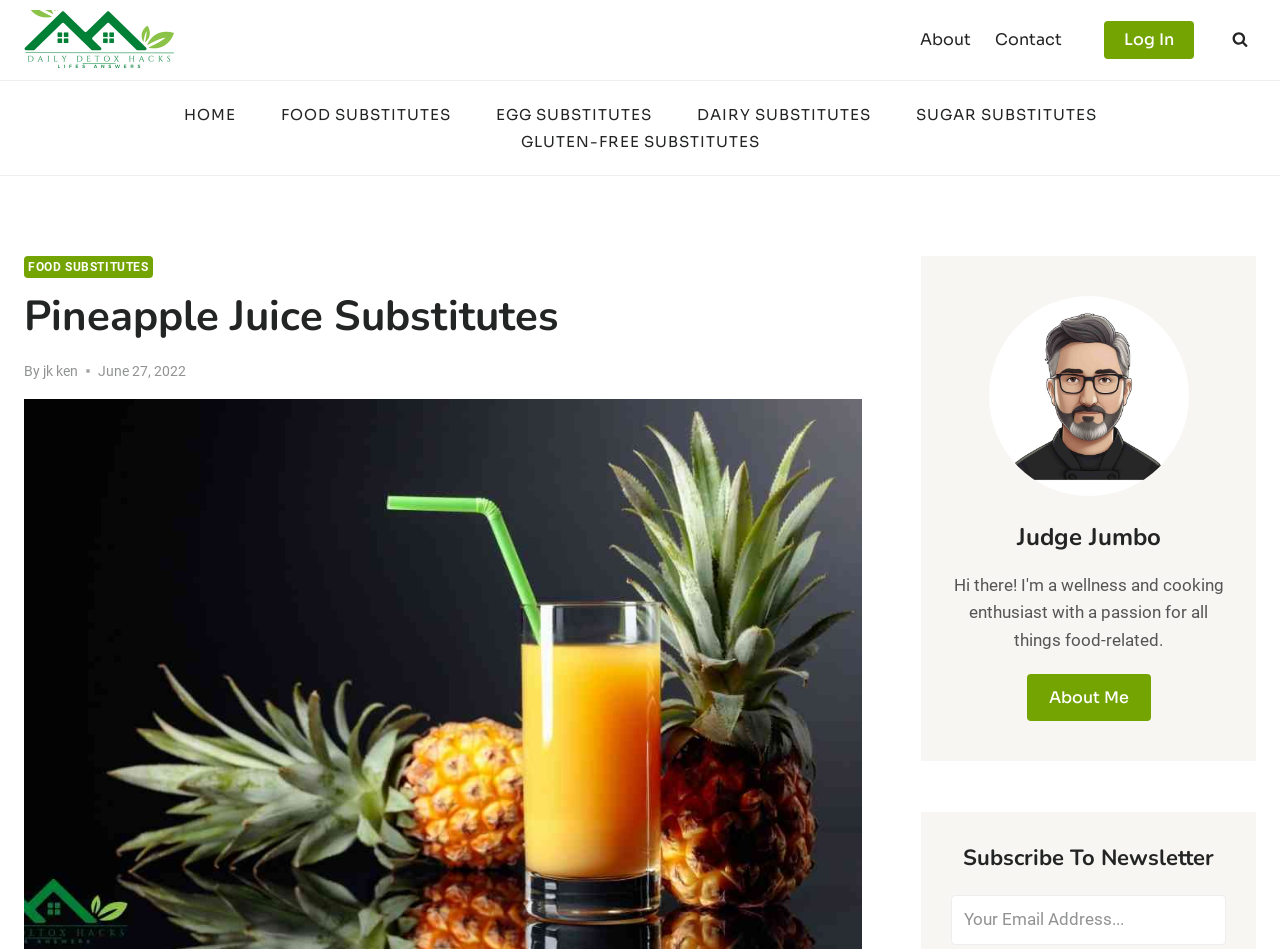Please identify the bounding box coordinates of the element that needs to be clicked to perform the following instruction: "subscribe to newsletter".

[0.743, 0.943, 0.958, 0.995]